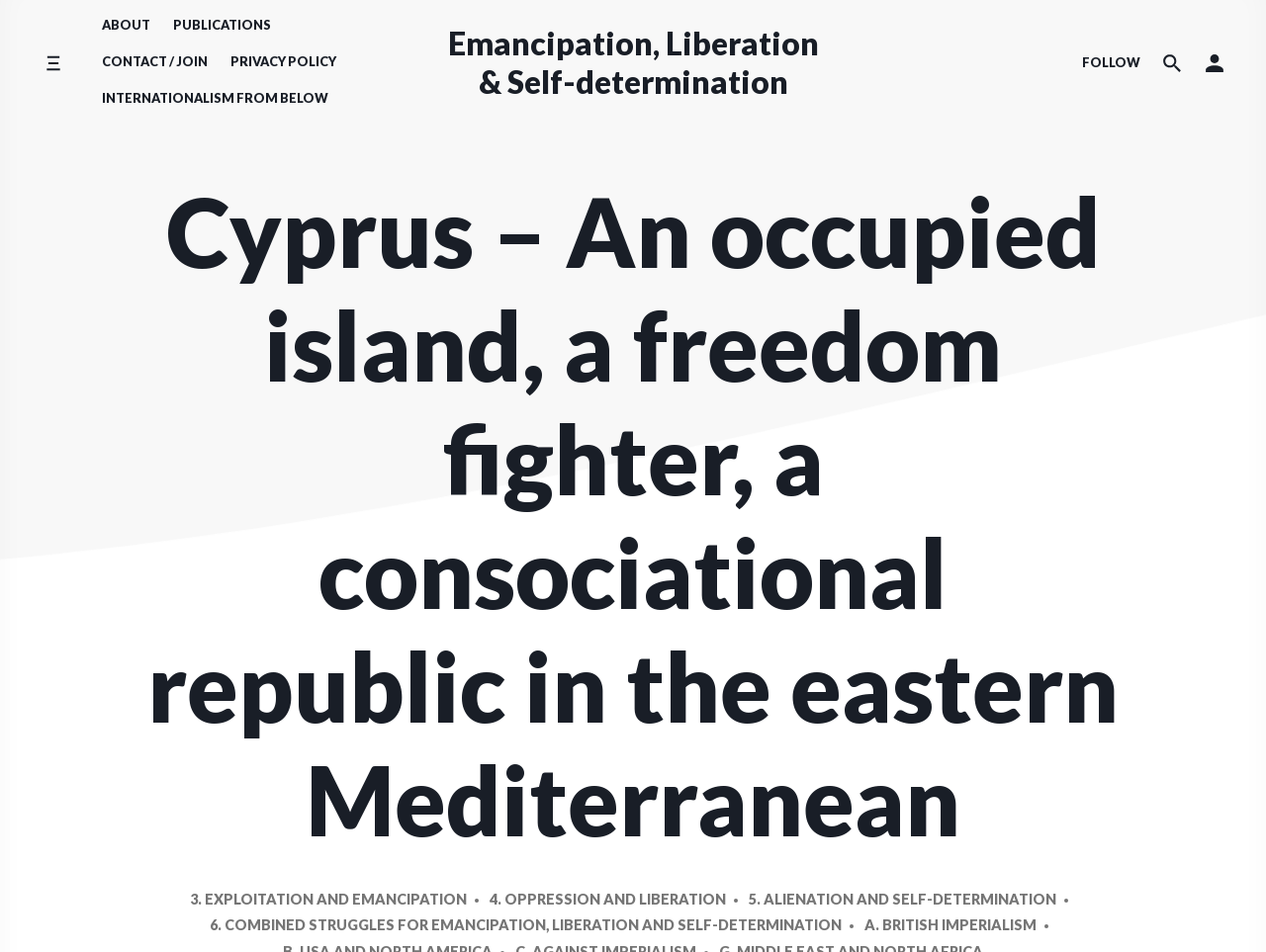What is the text above the social media icons?
Using the visual information, reply with a single word or short phrase.

FOLLOW